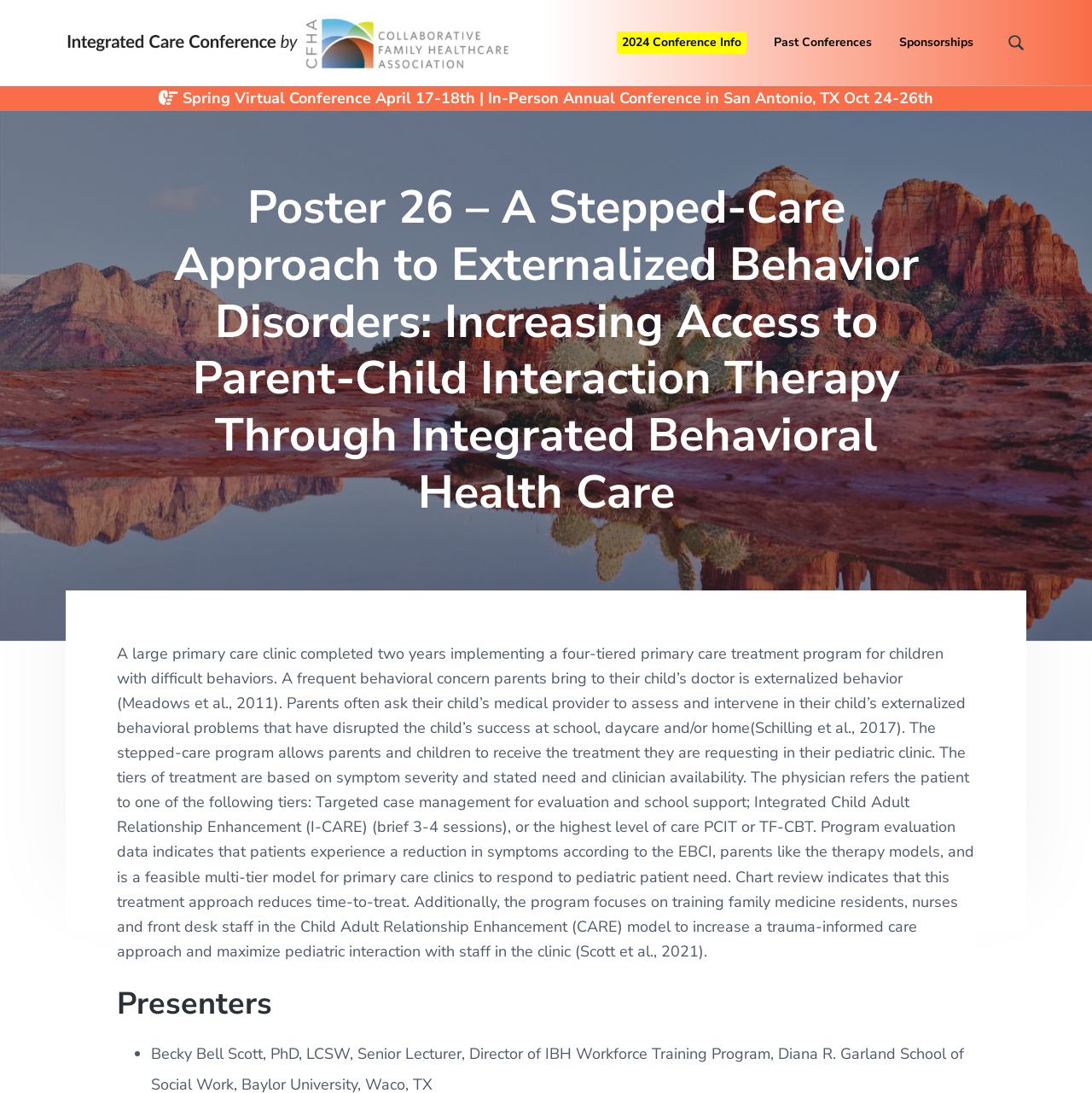Provide the bounding box coordinates of the HTML element described as: "parent_node: Integrated Care Conference". The bounding box coordinates should be four float numbers between 0 and 1, i.e., [left, top, right, bottom].

[0.06, 0.014, 0.466, 0.065]